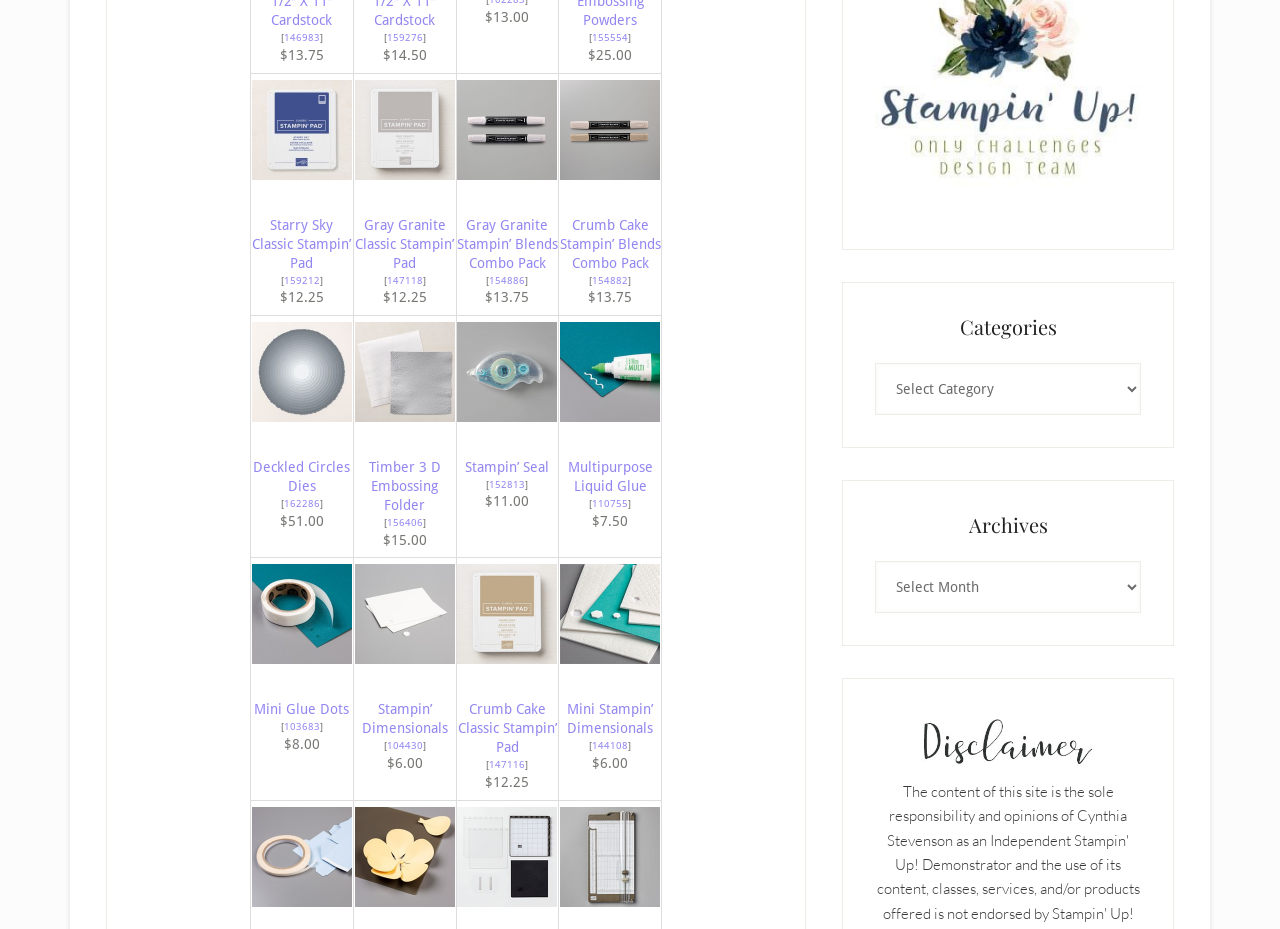Identify the bounding box coordinates of the element that should be clicked to fulfill this task: "buy Crumb Cake Stampin' Blends Combo Pack". The coordinates should be provided as four float numbers between 0 and 1, i.e., [left, top, right, bottom].

[0.357, 0.176, 0.435, 0.198]